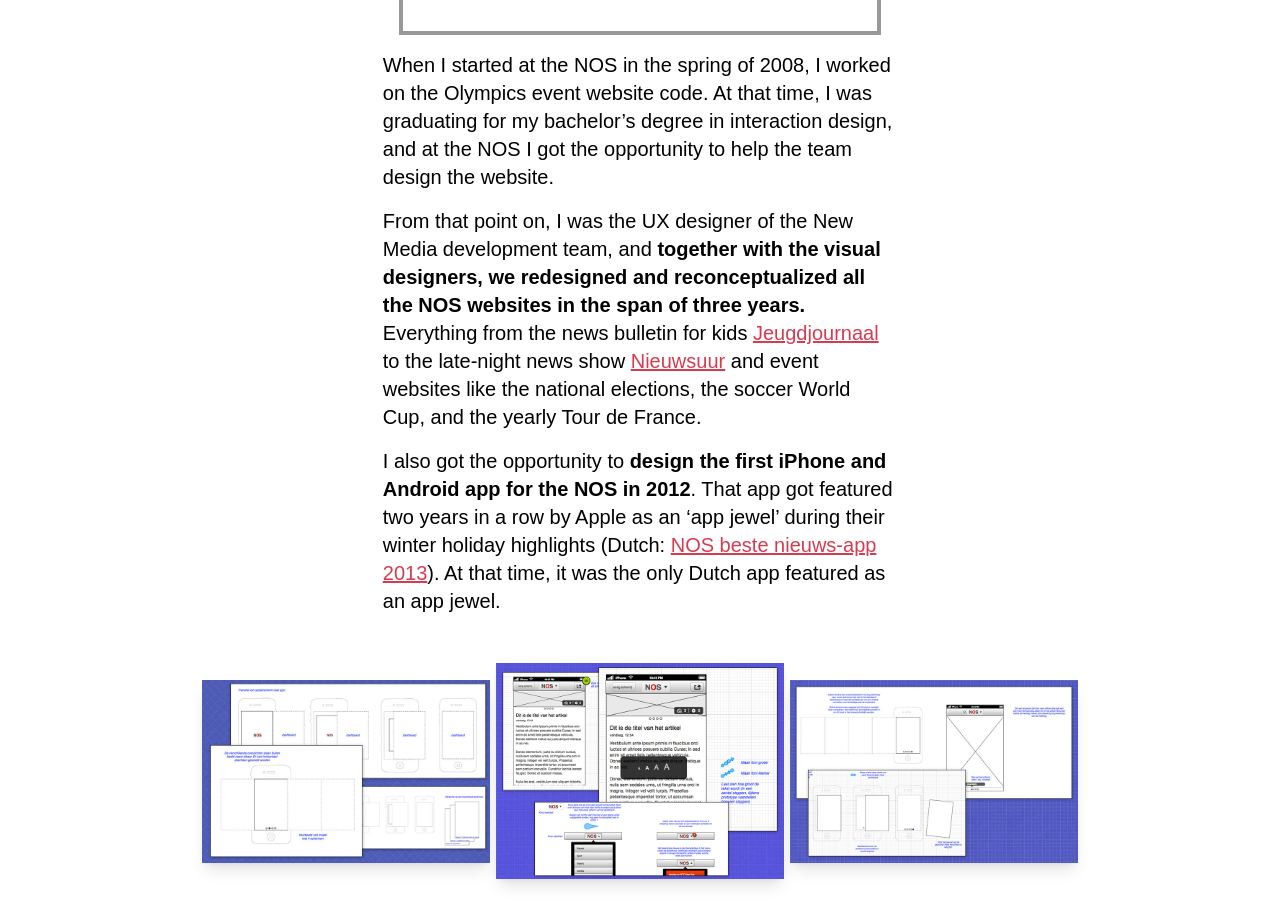How many years did it take to redesign all NOS websites?
Please provide a single word or phrase as the answer based on the screenshot.

Three years